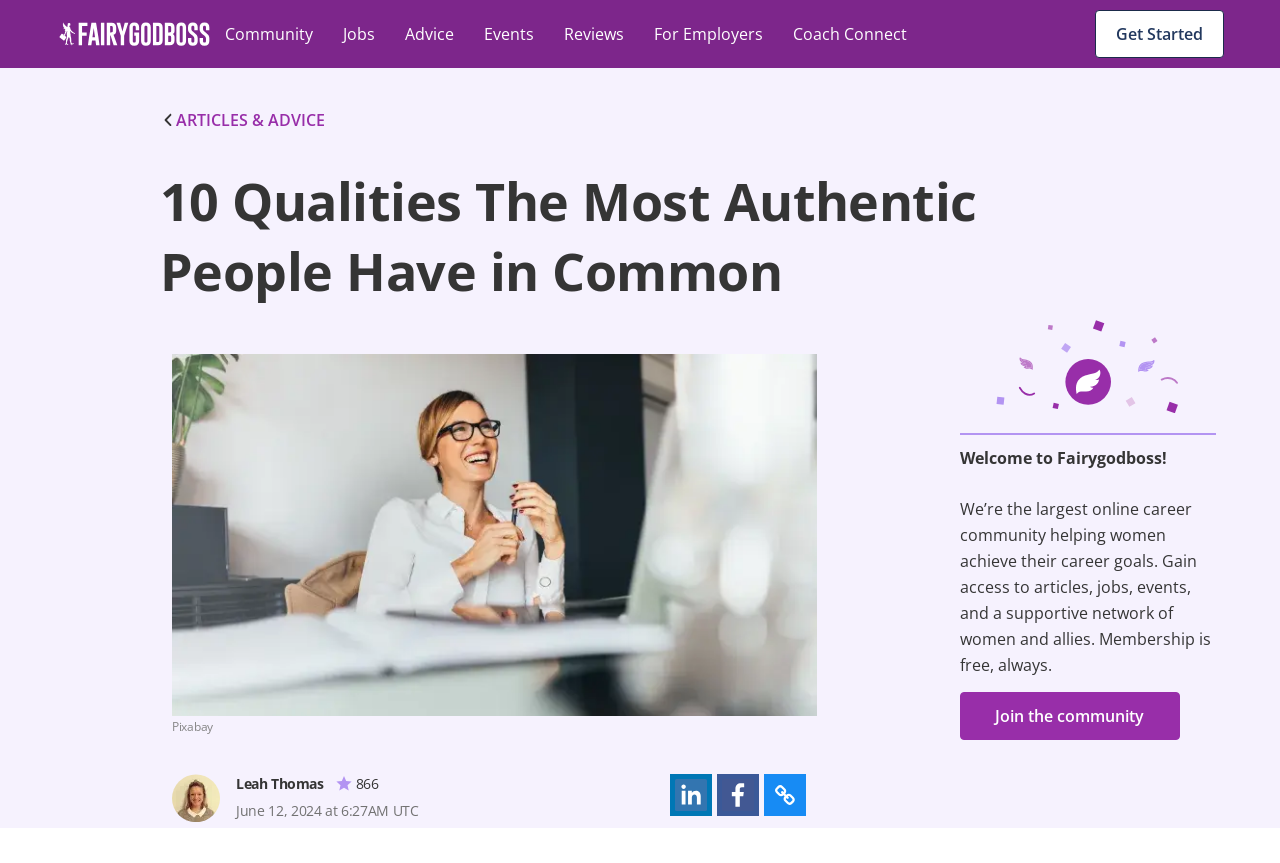Generate a comprehensive description of the webpage.

This webpage appears to be an article page from Fairygodboss, a career community for women. At the top, there is a navigation menu with links to various sections of the website, including "Home", "Community", "Jobs", "Advice", "Events", "Reviews", and "For Employers". 

Below the navigation menu, there is a prominent heading that reads "10 Qualities The Most Authentic People Have in Common", which suggests that the article is about the qualities of authentic individuals. 

To the left of the heading, there is a small image, and above the heading, there is a link to "ARTICLES & ADVICE" with a small image beside it. 

The article itself appears to be a lengthy piece, with a large image of a woman accomplishing a goal in the middle of the page. Below the image, there is a credit to the image source, Pixabay. 

To the right of the image, there is a profile picture of the author, Leah Thomas, along with her name and a number, 866, which may indicate the number of followers or articles written. 

Below the author's profile, there is a timestamp indicating when the article was published, June 12, 2024, at 6:27 AM UTC. 

There are three buttons with icons to the right of the timestamp, but their functions are not specified. 

Further down the page, there is a large image that takes up most of the width of the page, followed by another image and a heading that reads "Welcome to Fairygodboss!". 

Below the heading, there is a paragraph of text that describes Fairygodboss as a career community for women, offering access to articles, jobs, events, and a supportive network. 

Finally, there is a call-to-action button that encourages users to "Join the community".